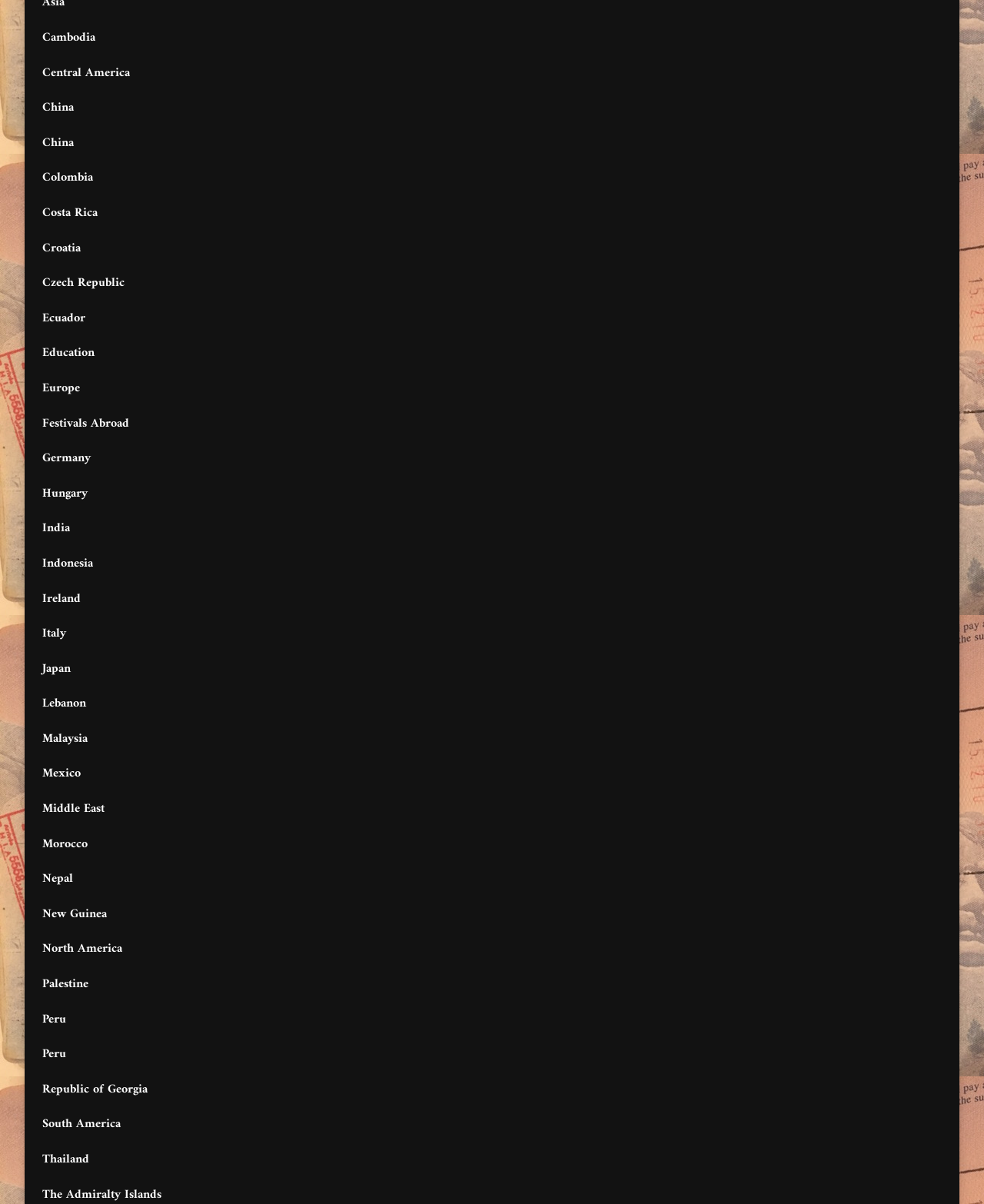Based on the image, please elaborate on the answer to the following question:
What is the first country listed?

The first link on the webpage is 'Cambodia', which suggests that it is the first country listed.